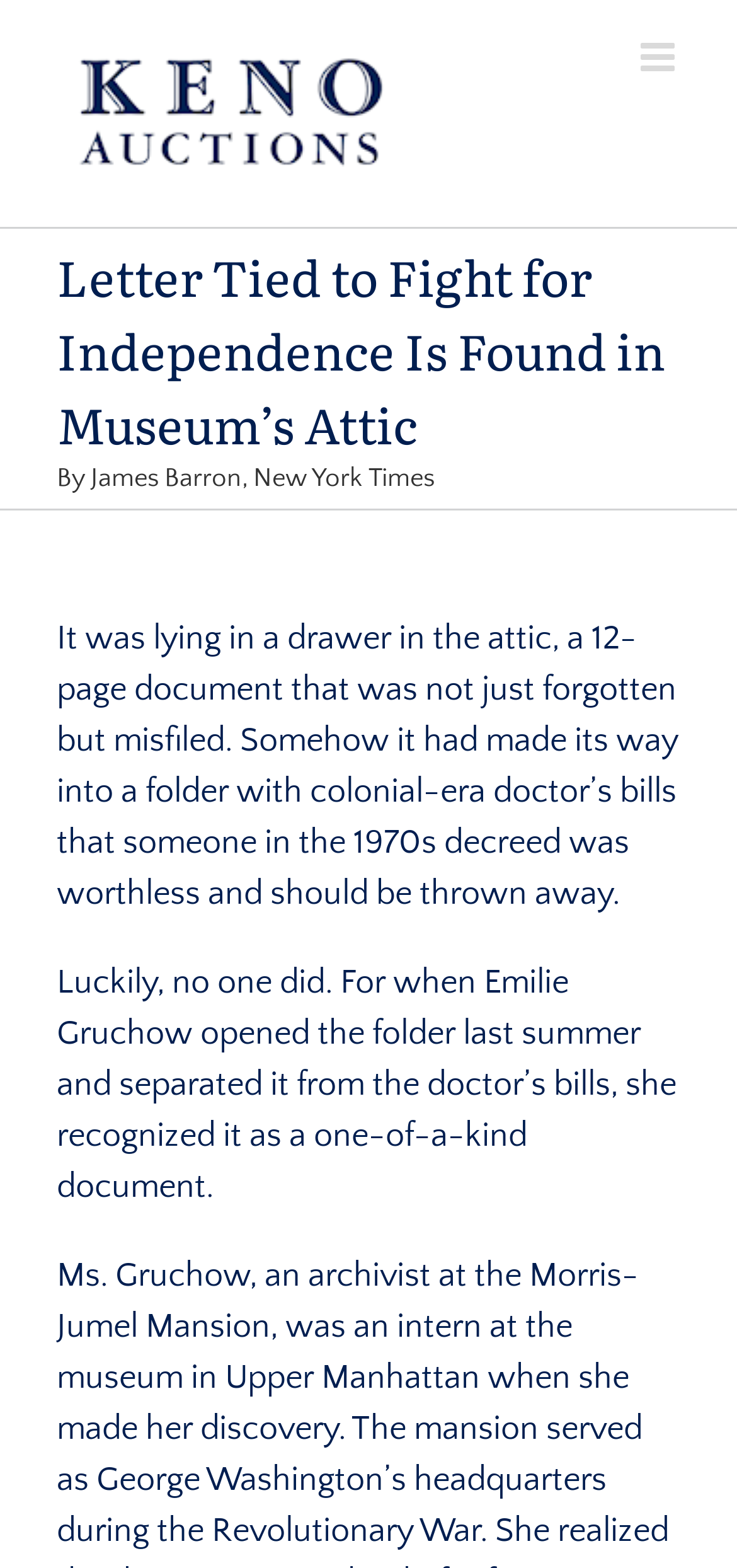Offer a comprehensive description of the webpage’s content and structure.

The webpage is about a historical document related to the fight for independence, which was found in a museum's attic. At the top left of the page, there is a logo of Keno Auctions, accompanied by a link to the logo. On the top right, there is a toggle button to open the mobile menu. 

Below the top section, there is a page title bar that spans the entire width of the page. Within this section, there are two headings: the main title "Letter Tied to Fight for Independence Is Found in Museum’s Attic" and the author's name "By James Barron, New York Times". 

Underneath the headings, there are two paragraphs of text. The first paragraph describes how the document was forgotten and misfiled, but luckily not thrown away. The second paragraph explains how Emilie Gruchow discovered the document's significance when she opened the folder last summer.